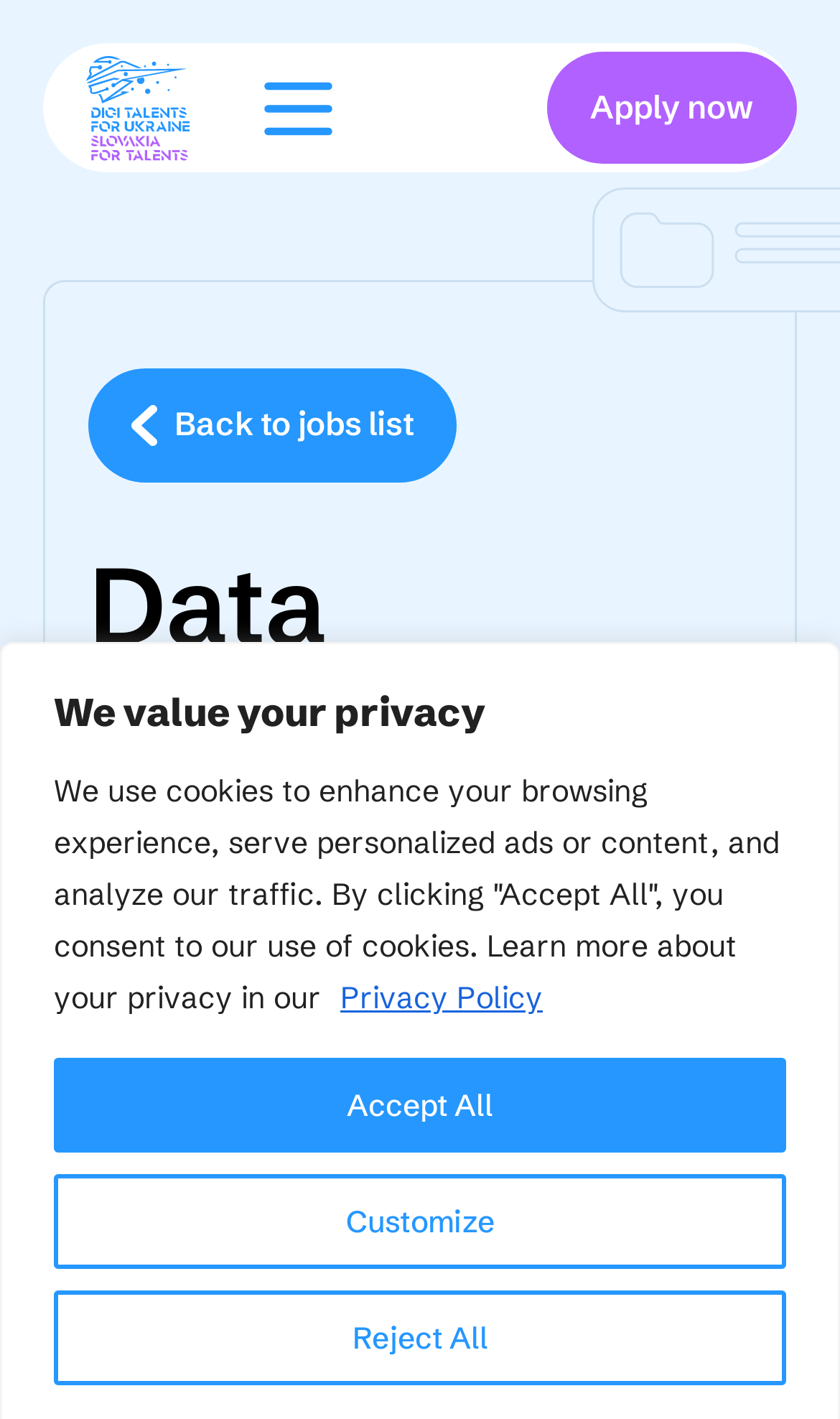Please locate the bounding box coordinates of the element that needs to be clicked to achieve the following instruction: "Click the logo". The coordinates should be four float numbers between 0 and 1, i.e., [left, top, right, bottom].

[0.103, 0.039, 0.226, 0.113]